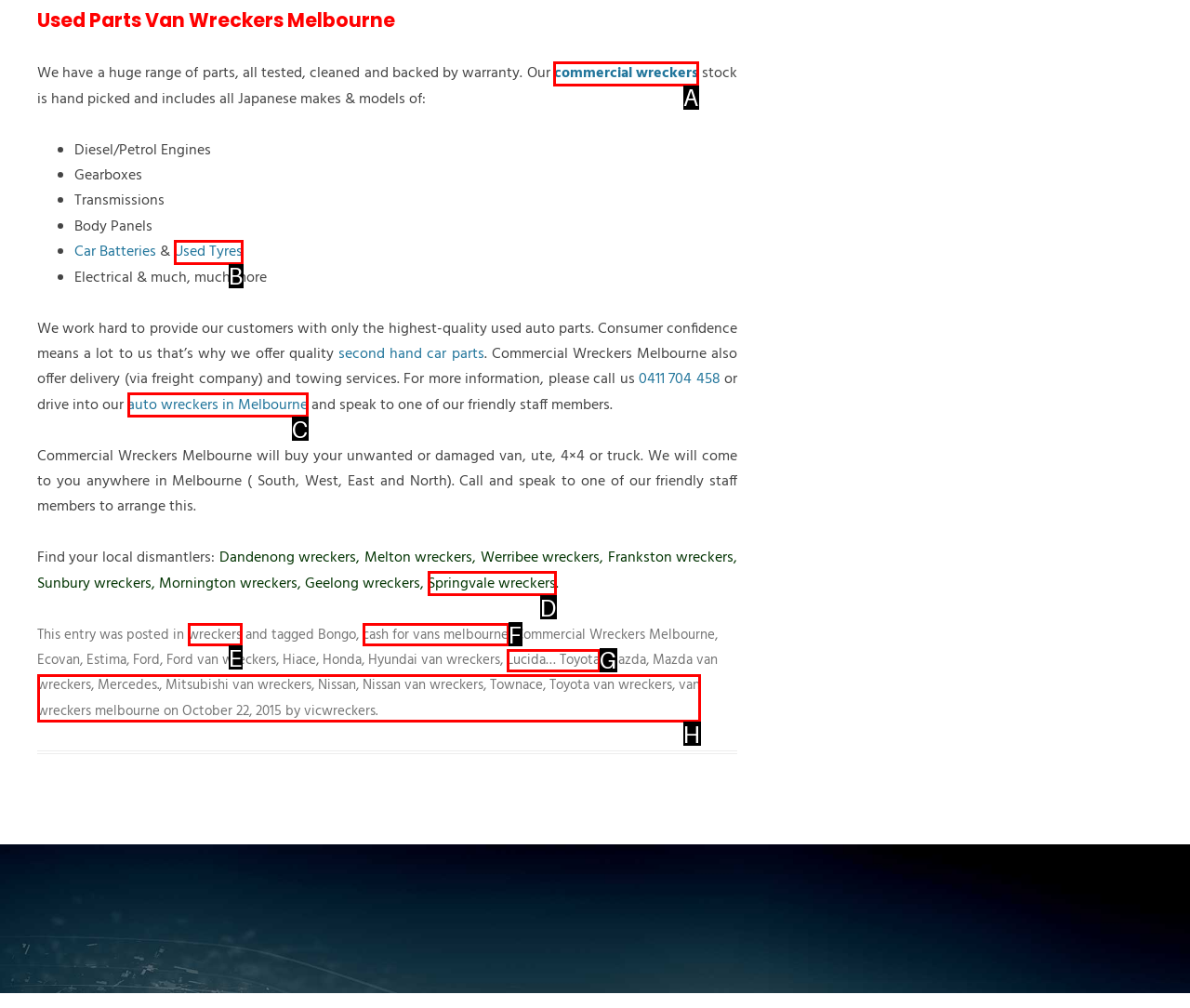Determine which UI element matches this description: cash for vans melbourne
Reply with the appropriate option's letter.

F